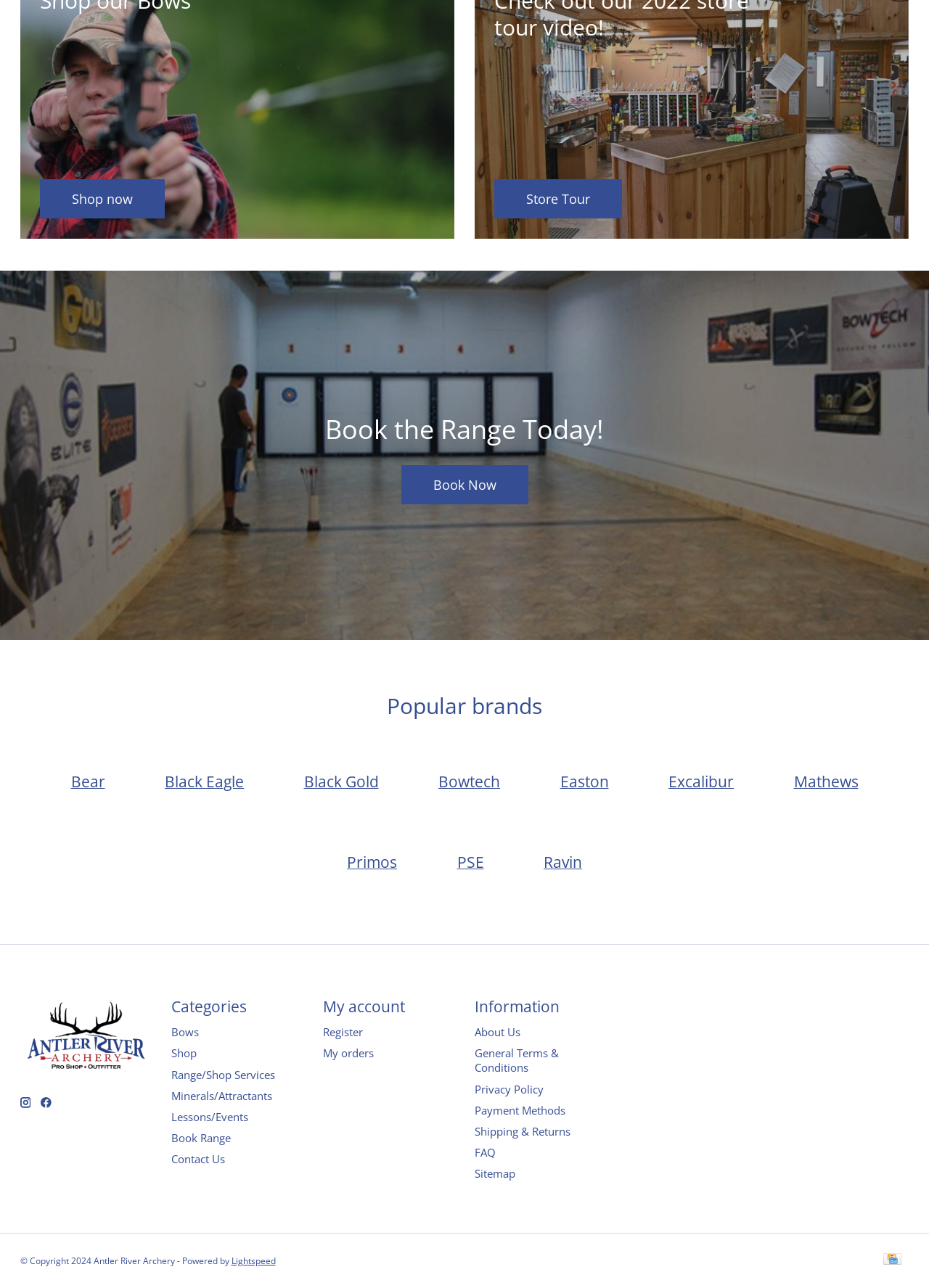Analyze the image and deliver a detailed answer to the question: What is the copyright year of the website?

The copyright year of the website can be found at the bottom of the page, where it is stated as '© Copyright 2024 Antler River Archery'.